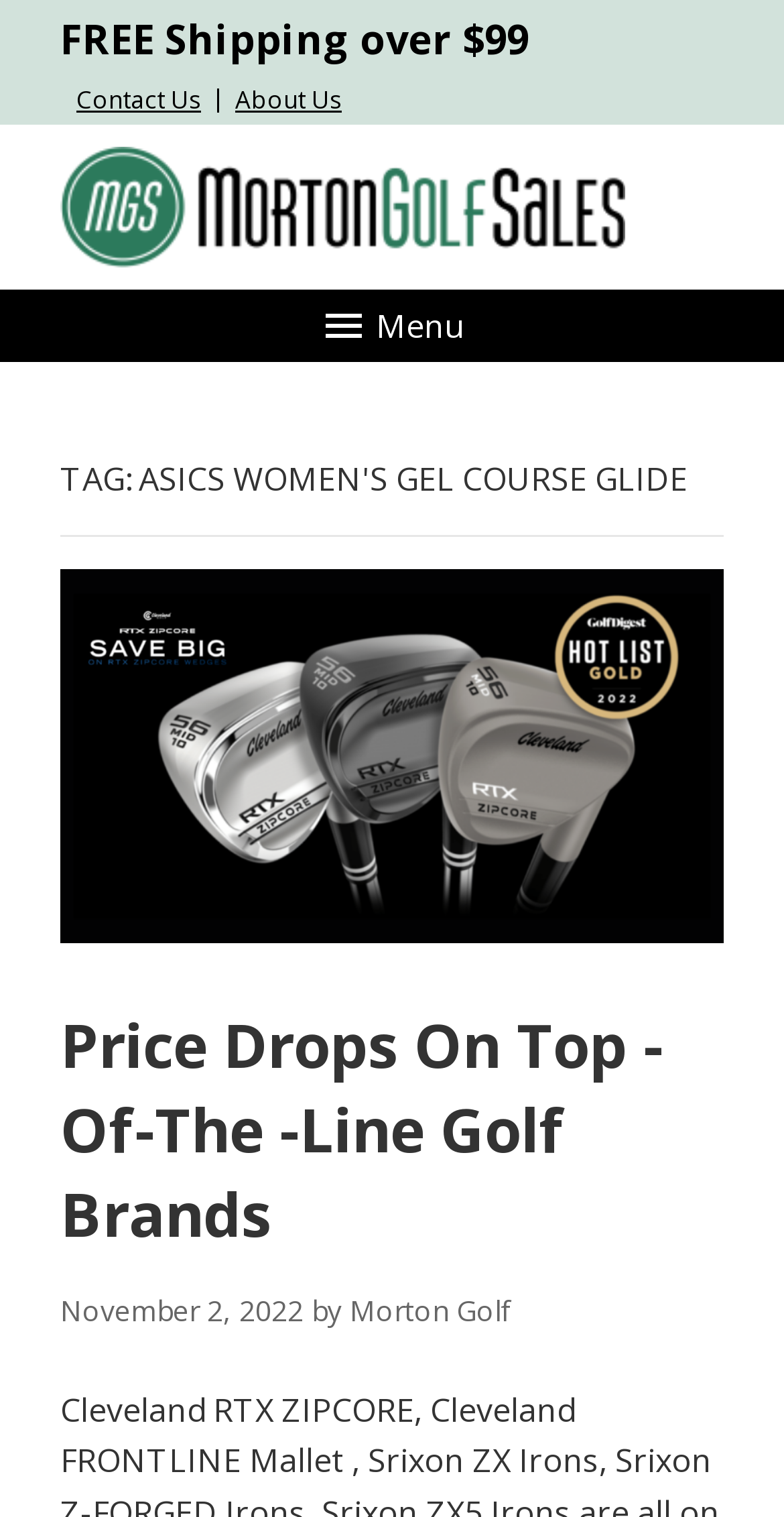What is the theme of the article below the current one?
Provide a detailed answer to the question using information from the image.

I found the theme of the article below the current one by looking at the heading 'Price Drops On Top -Of-The -Line Golf Brands' which appears below the current article.